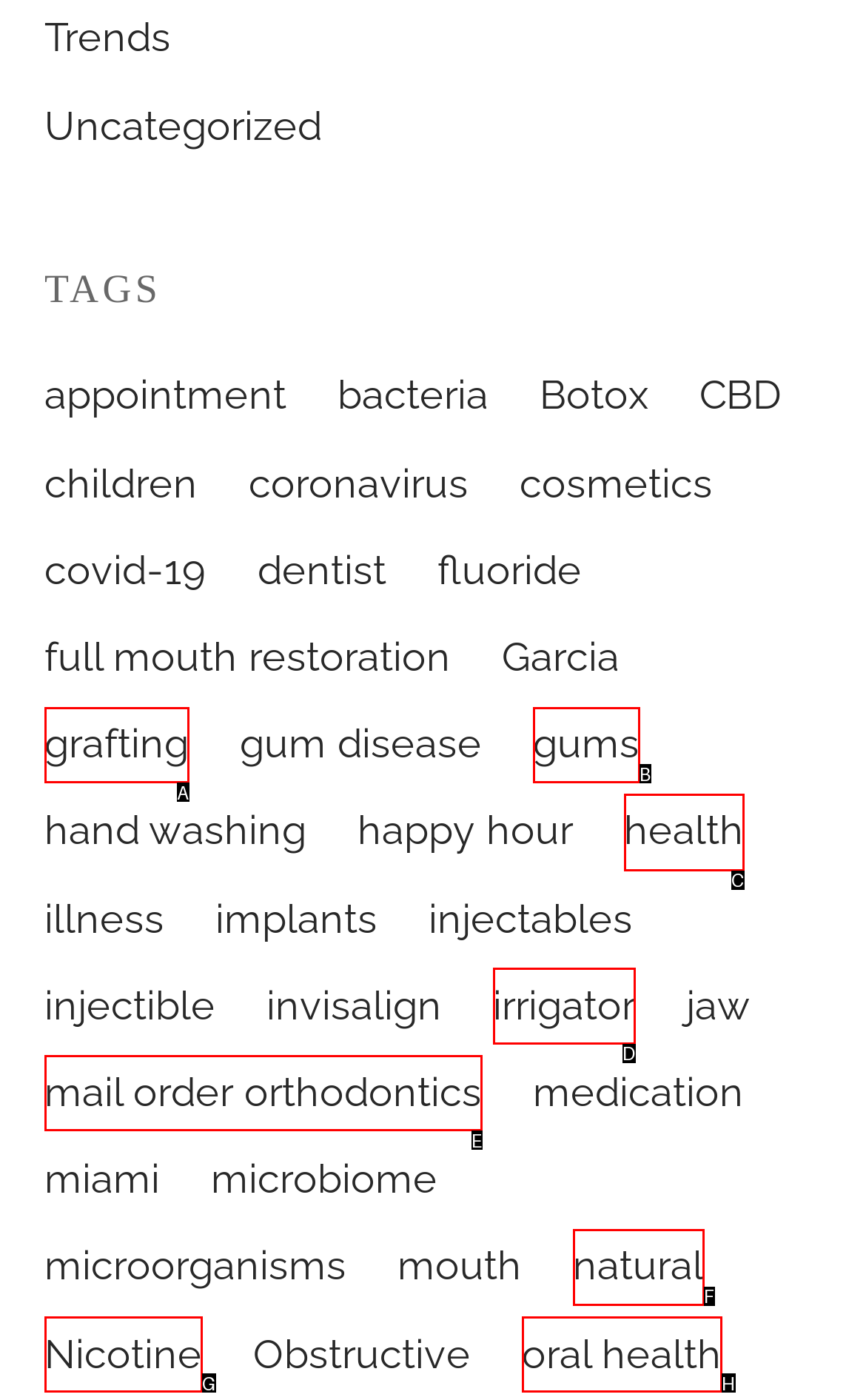Choose the HTML element that needs to be clicked for the given task: Click on the 'health' link Respond by giving the letter of the chosen option.

C